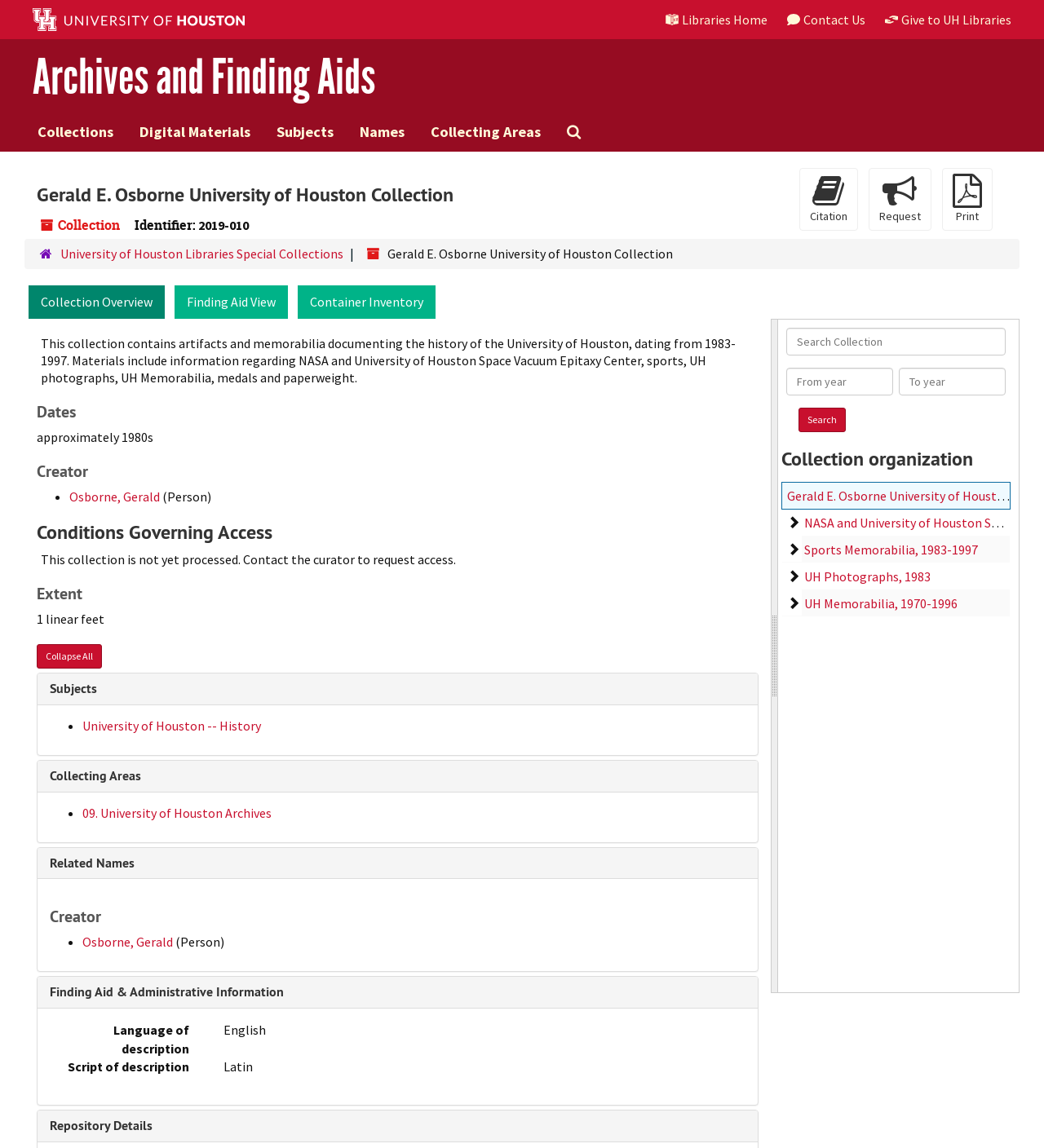Find the bounding box coordinates for the HTML element specified by: "Container Inventory".

[0.285, 0.249, 0.417, 0.278]